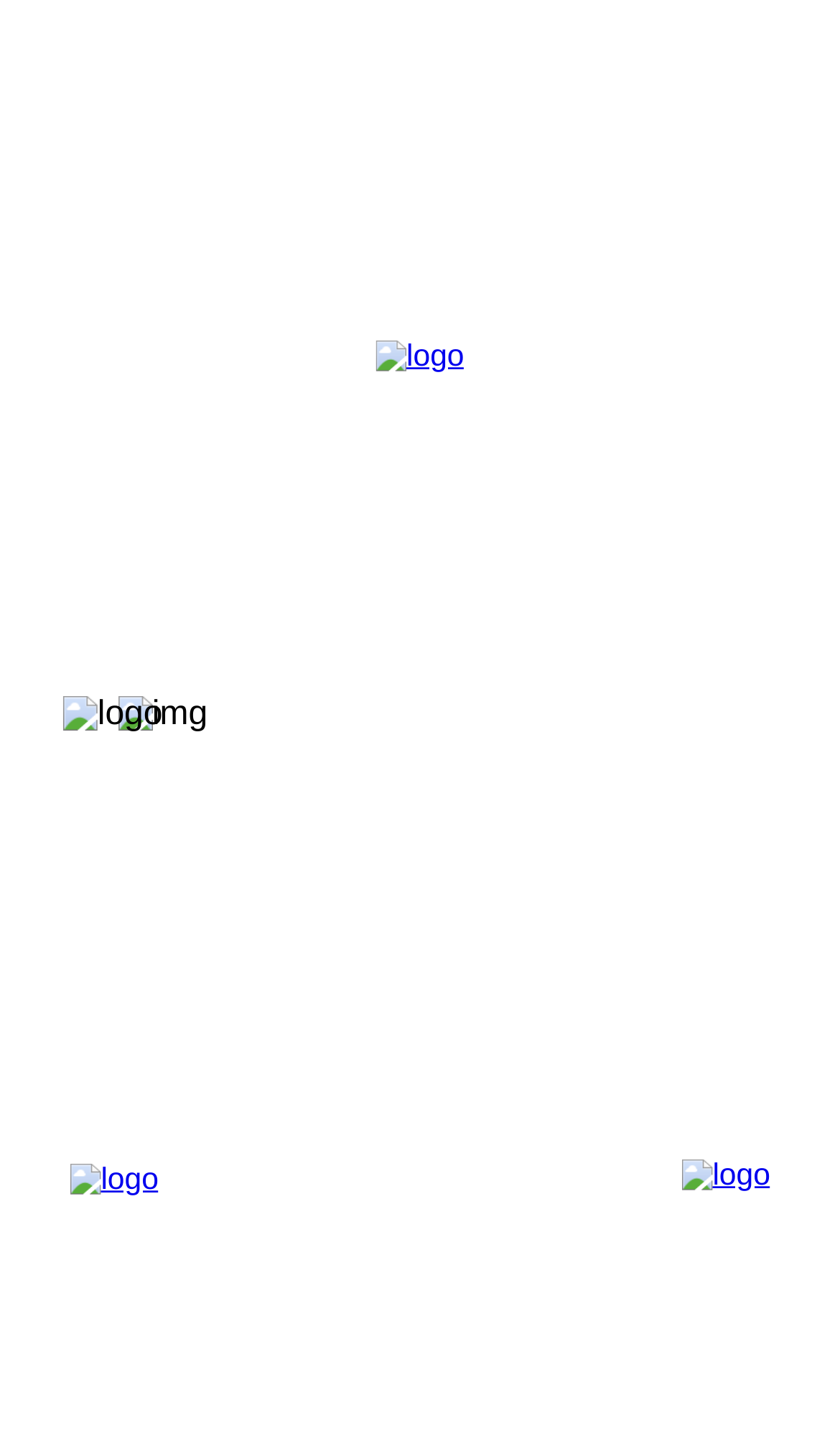Is the logo image at the bottom-left corner a link?
Answer the question based on the image using a single word or a brief phrase.

Yes